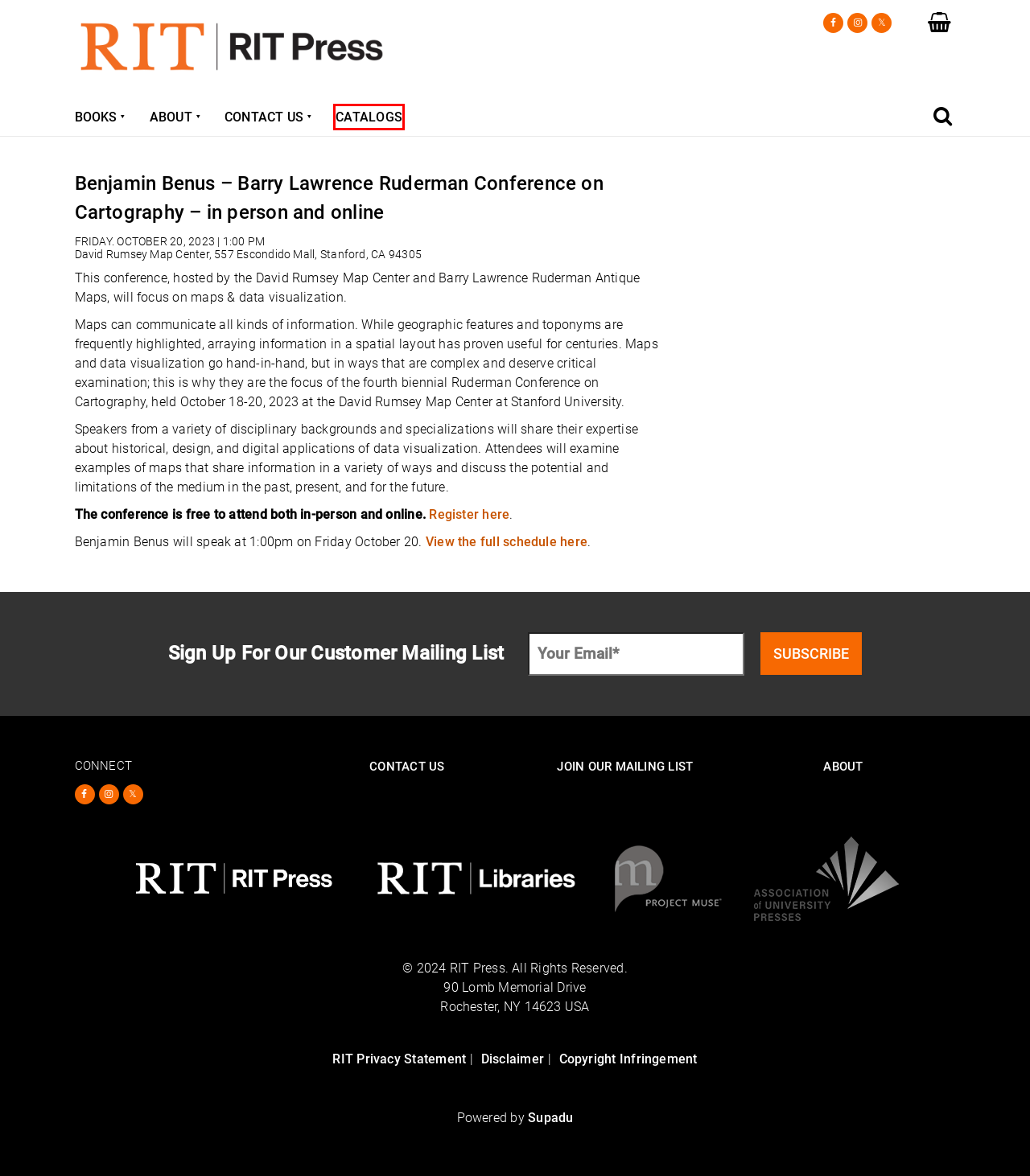Given a screenshot of a webpage with a red bounding box highlighting a UI element, determine which webpage description best matches the new webpage that appears after clicking the highlighted element. Here are the candidates:
A. RIT Libraries | RIT
B. About - RIT Press
C. Barry Lawrence Ruderman Conference on Cartography Tickets, Wed, Oct 18, 2023 at 5:00 PM | Eventbrite
D. Home - RIT Press
E. Association of University Presses
F. Catalogs - RIT Press
G. Books - RIT Press
H. Schedule | Barry Lawrence Ruderman Conference on Cartography

F